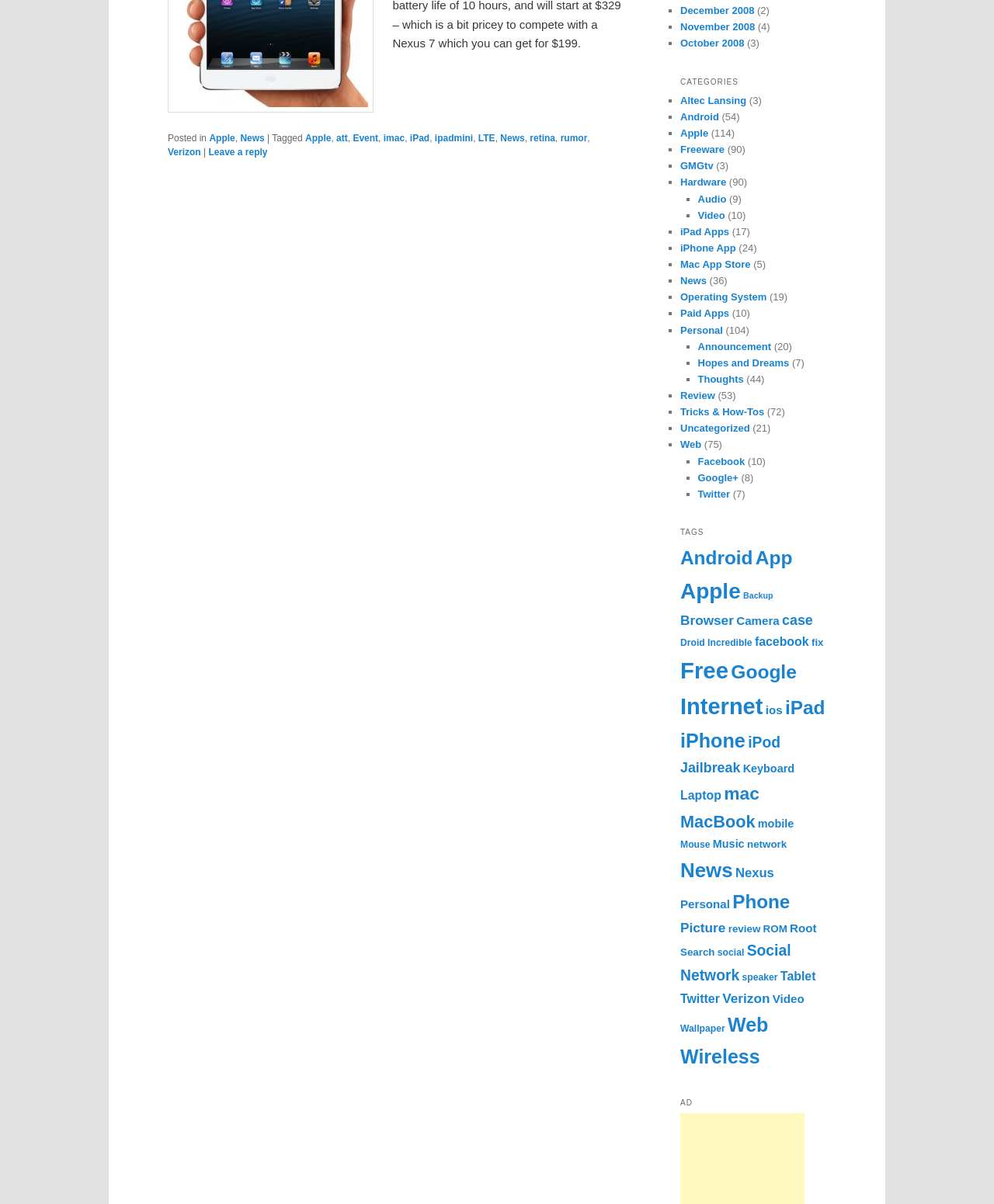Is there a 'Leave a reply' link?
We need a detailed and exhaustive answer to the question. Please elaborate.

In the footer section, I find a link labeled 'Leave a reply', which suggests that users can respond to or comment on the content of the webpage.